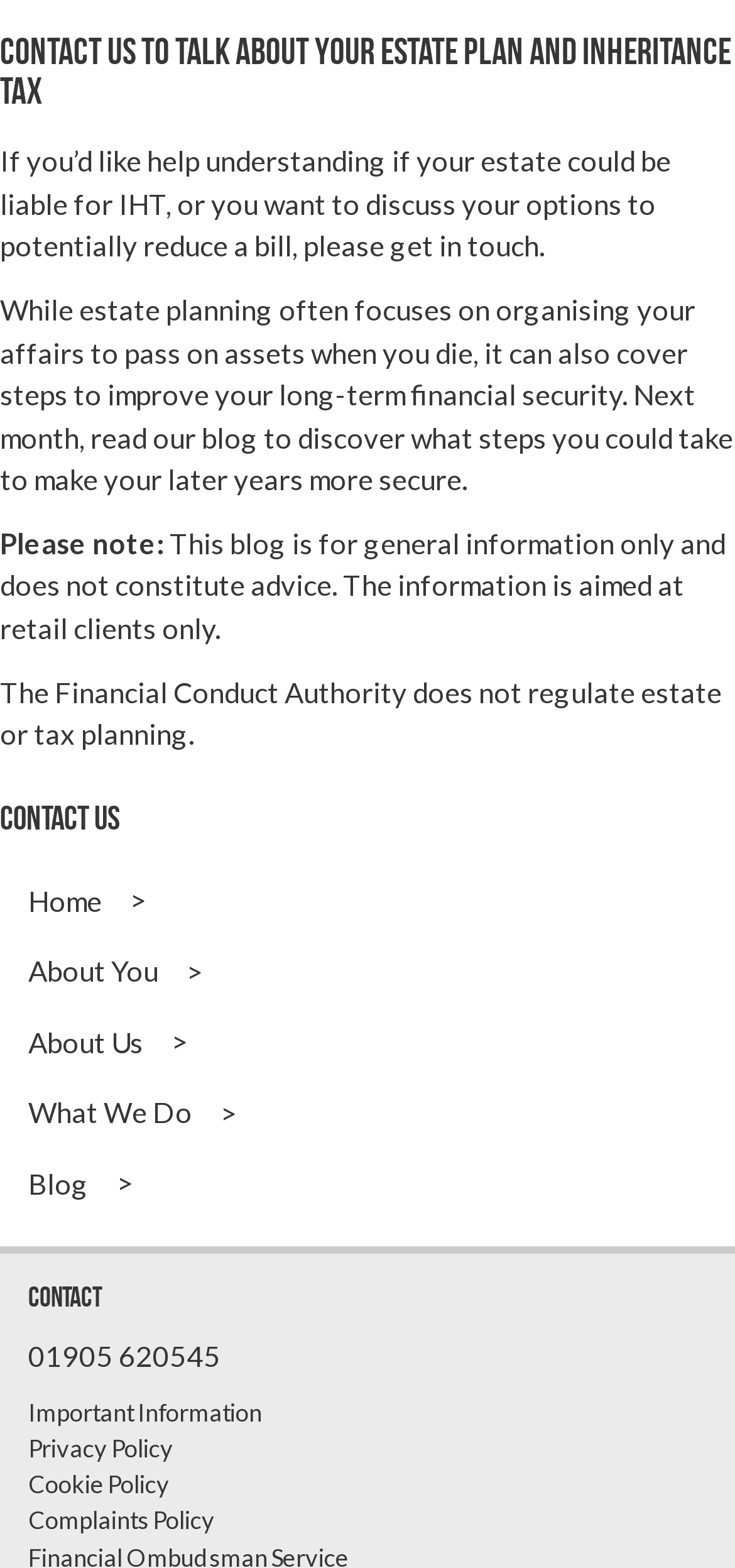Identify the bounding box coordinates of the clickable region necessary to fulfill the following instruction: "contact us". The bounding box coordinates should be four float numbers between 0 and 1, i.e., [left, top, right, bottom].

[0.0, 0.512, 1.0, 0.535]